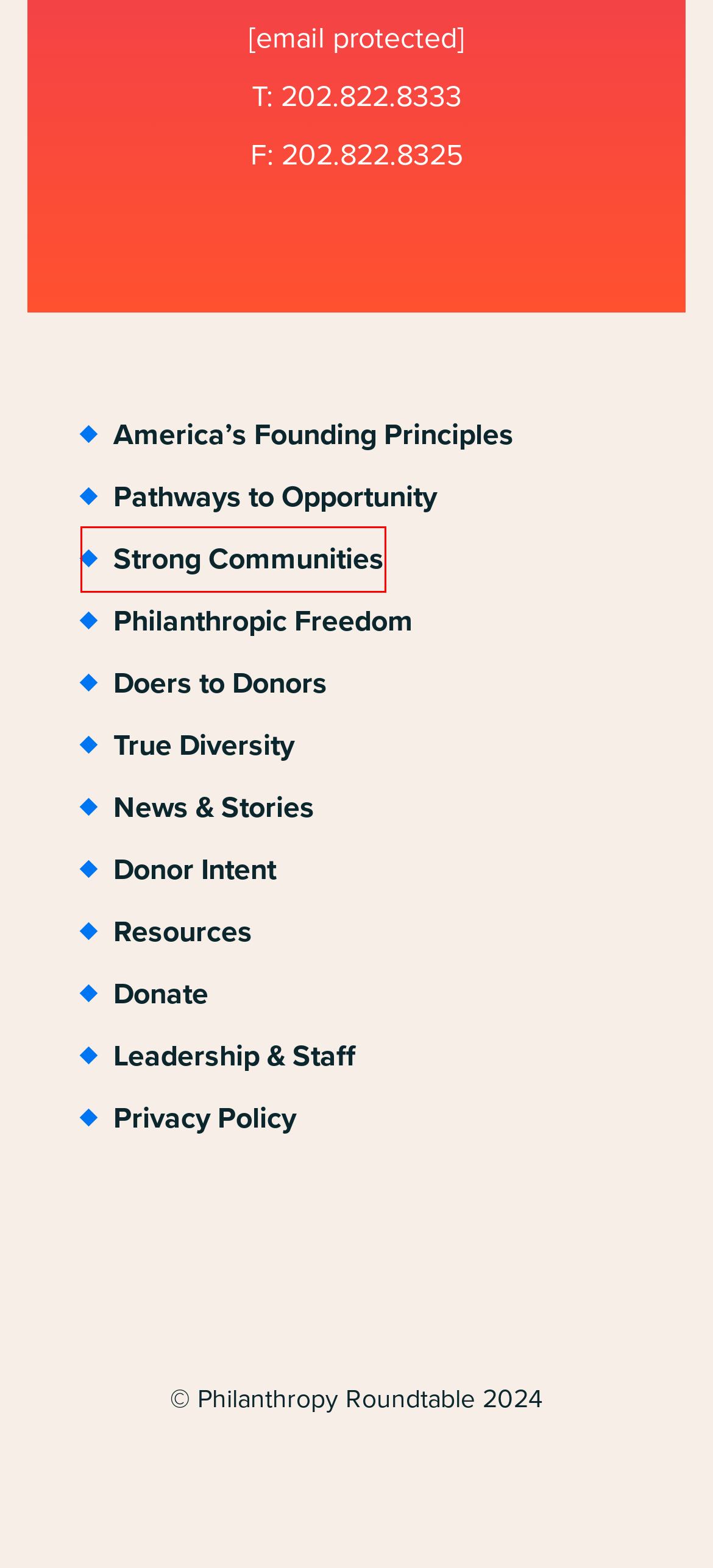You are provided with a screenshot of a webpage containing a red rectangle bounding box. Identify the webpage description that best matches the new webpage after the element in the bounding box is clicked. Here are the potential descriptions:
A. True Diversity
B. Leadership & Staff
C. Donor Intent
D. Strong Communities
E. America's Founding Principles
F. Donate
G. Pathways to Opportunity
H. Resources

D